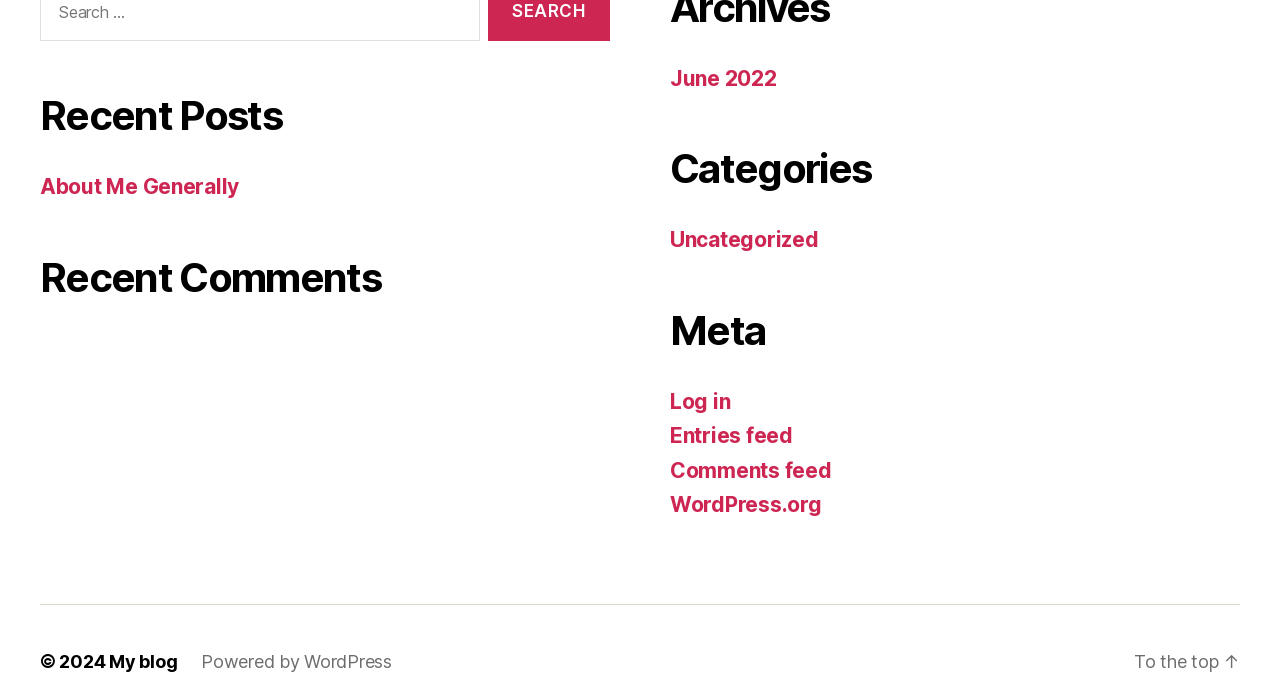Use a single word or phrase to answer the question: 
What is the purpose of the 'SEARCH' button?

To search the website